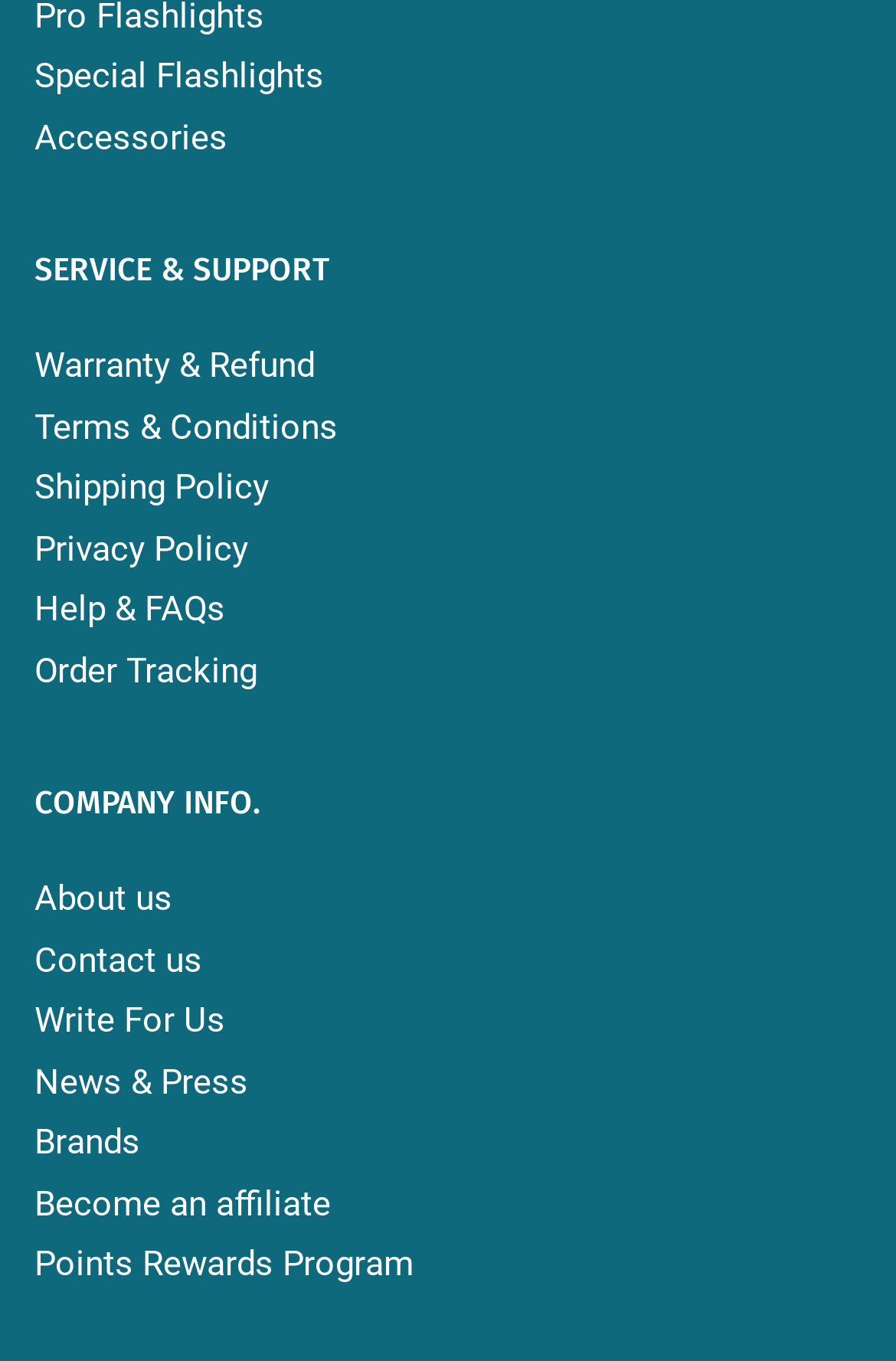Find the bounding box coordinates for the HTML element described as: "Help & FAQs". The coordinates should consist of four float values between 0 and 1, i.e., [left, top, right, bottom].

[0.038, 0.433, 0.251, 0.463]